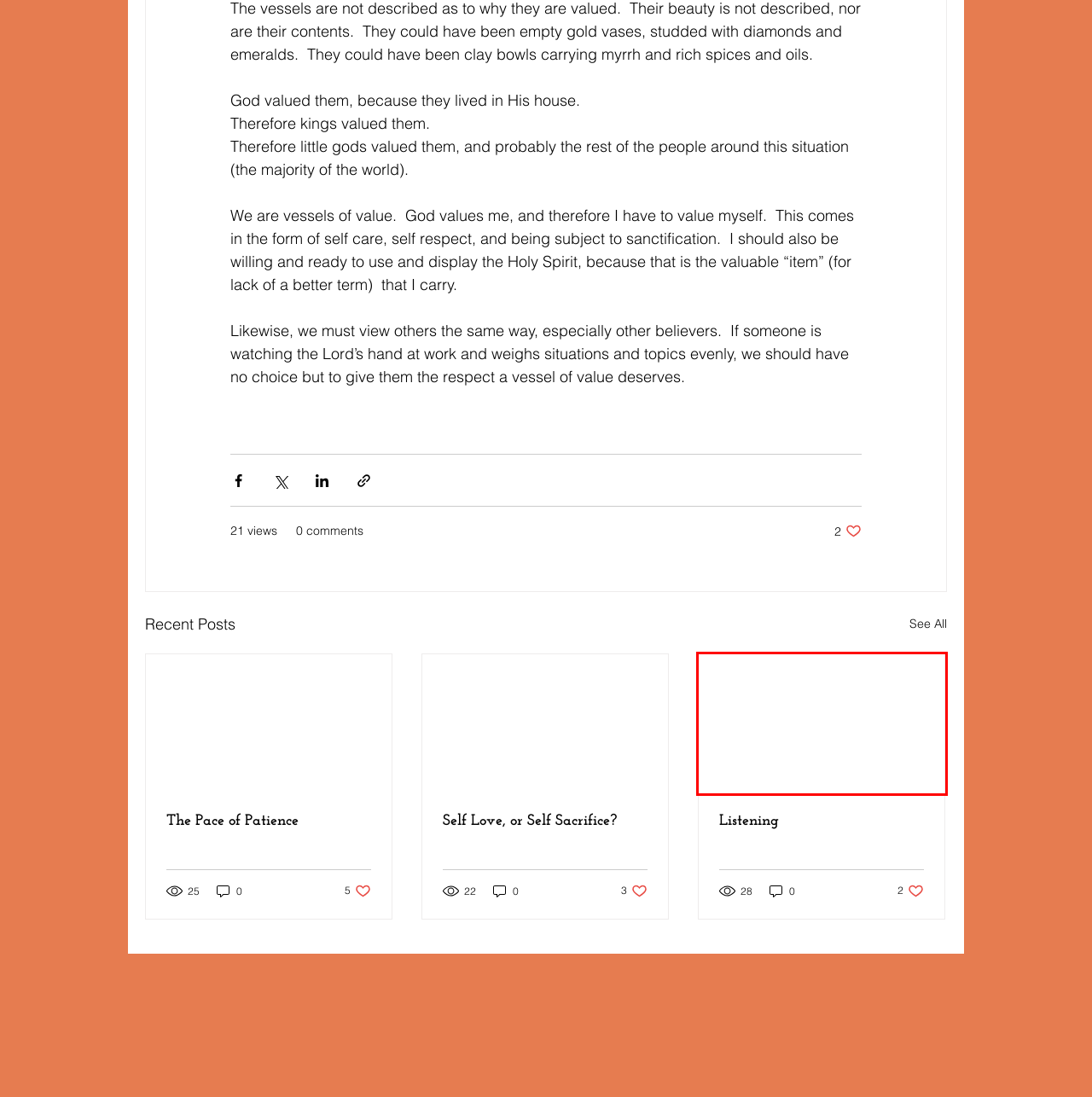Analyze the screenshot of a webpage featuring a red rectangle around an element. Pick the description that best fits the new webpage after interacting with the element inside the red bounding box. Here are the candidates:
A. Self Love, or Self Sacrifice?
B. The Pace of Patience
C. Singer Songwriter Portfolio | Aster
D. Listening
E. MUSIC & VIDEOS | aster
F. CONTACT | aster
G. SHOP | aster
H. BLOG | aster

D